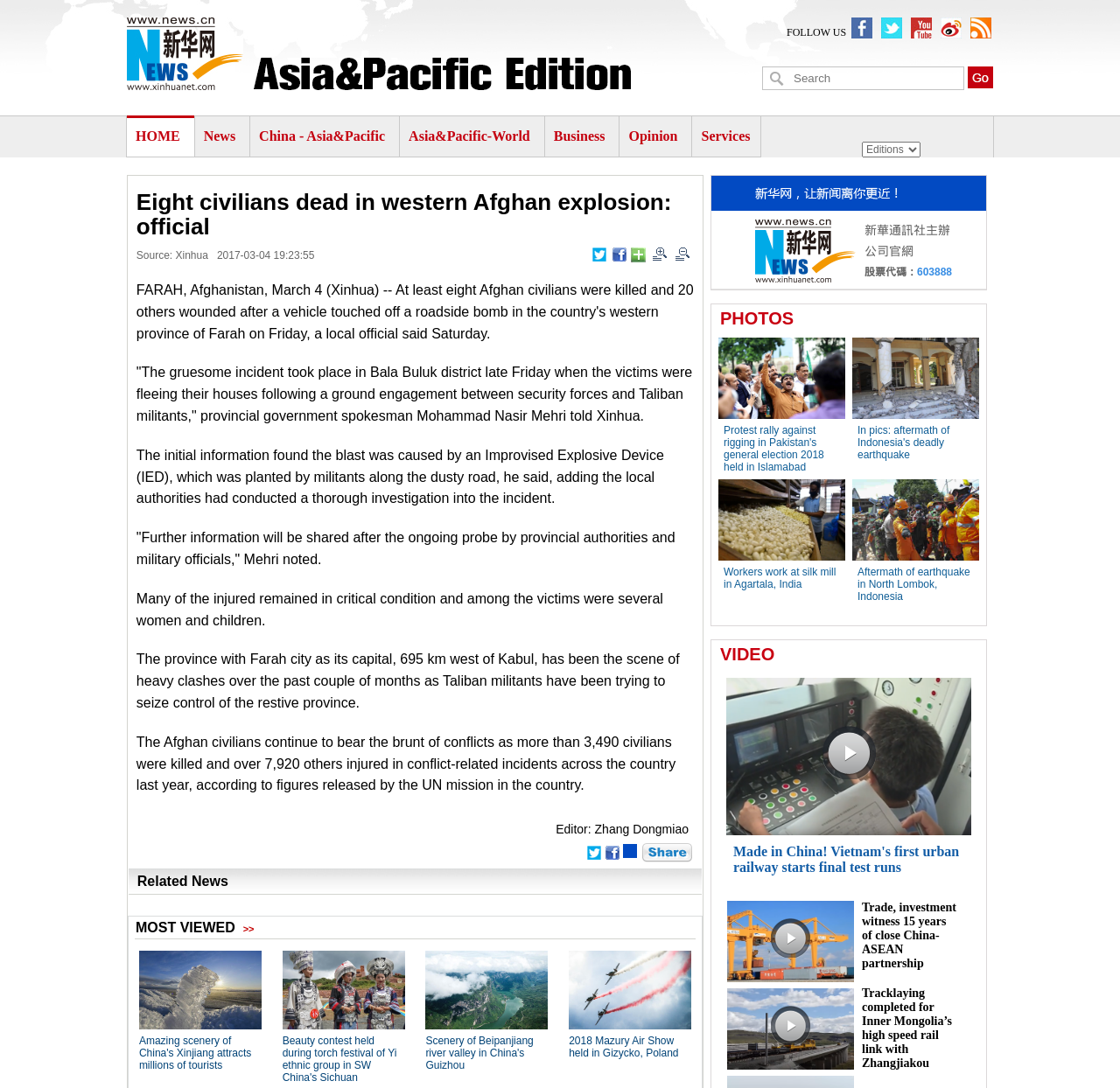Please determine the bounding box coordinates of the element's region to click for the following instruction: "Check the latest news".

[0.182, 0.118, 0.21, 0.132]